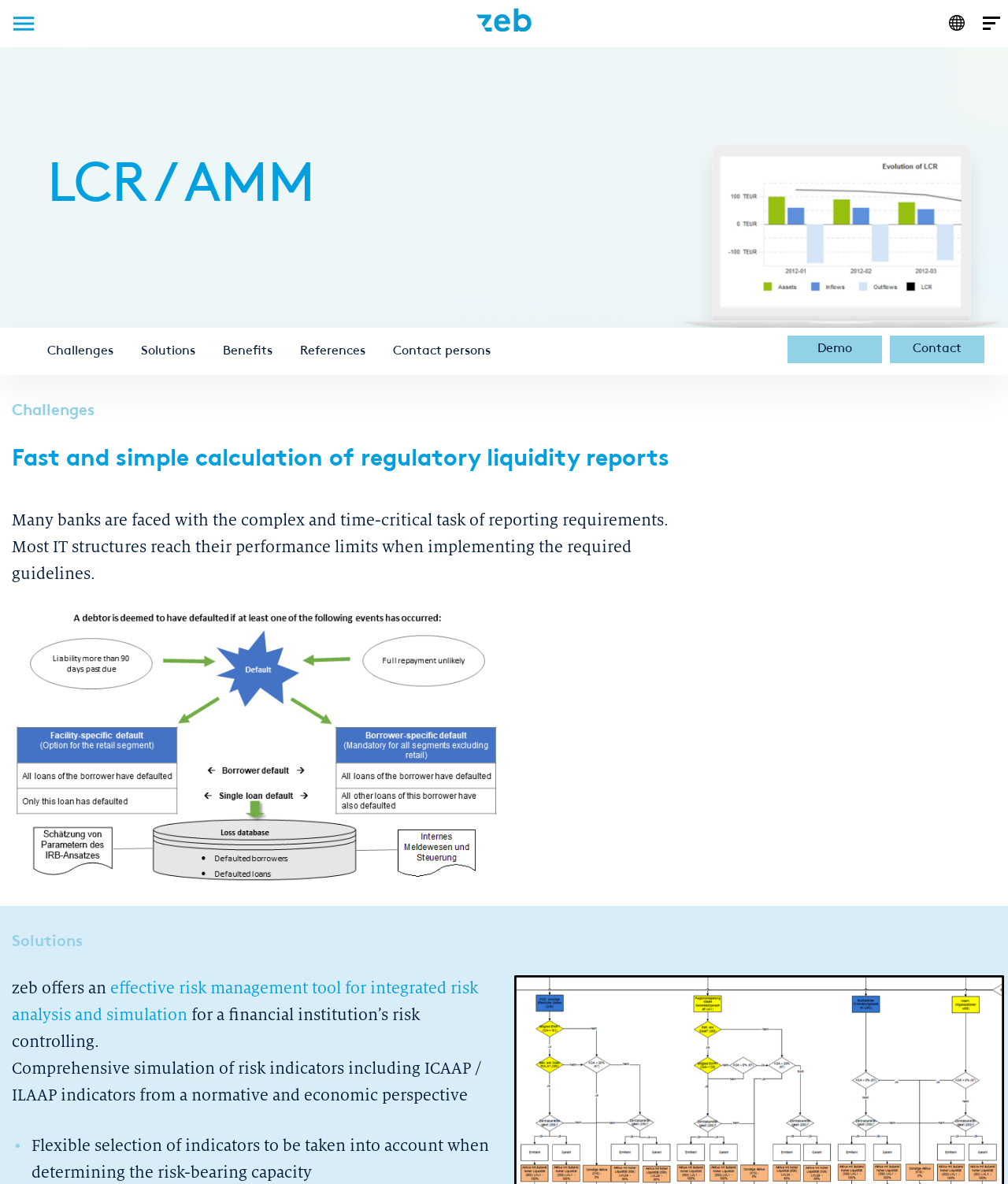Kindly determine the bounding box coordinates for the clickable area to achieve the given instruction: "Go to 'Challenges'".

[0.047, 0.291, 0.112, 0.302]